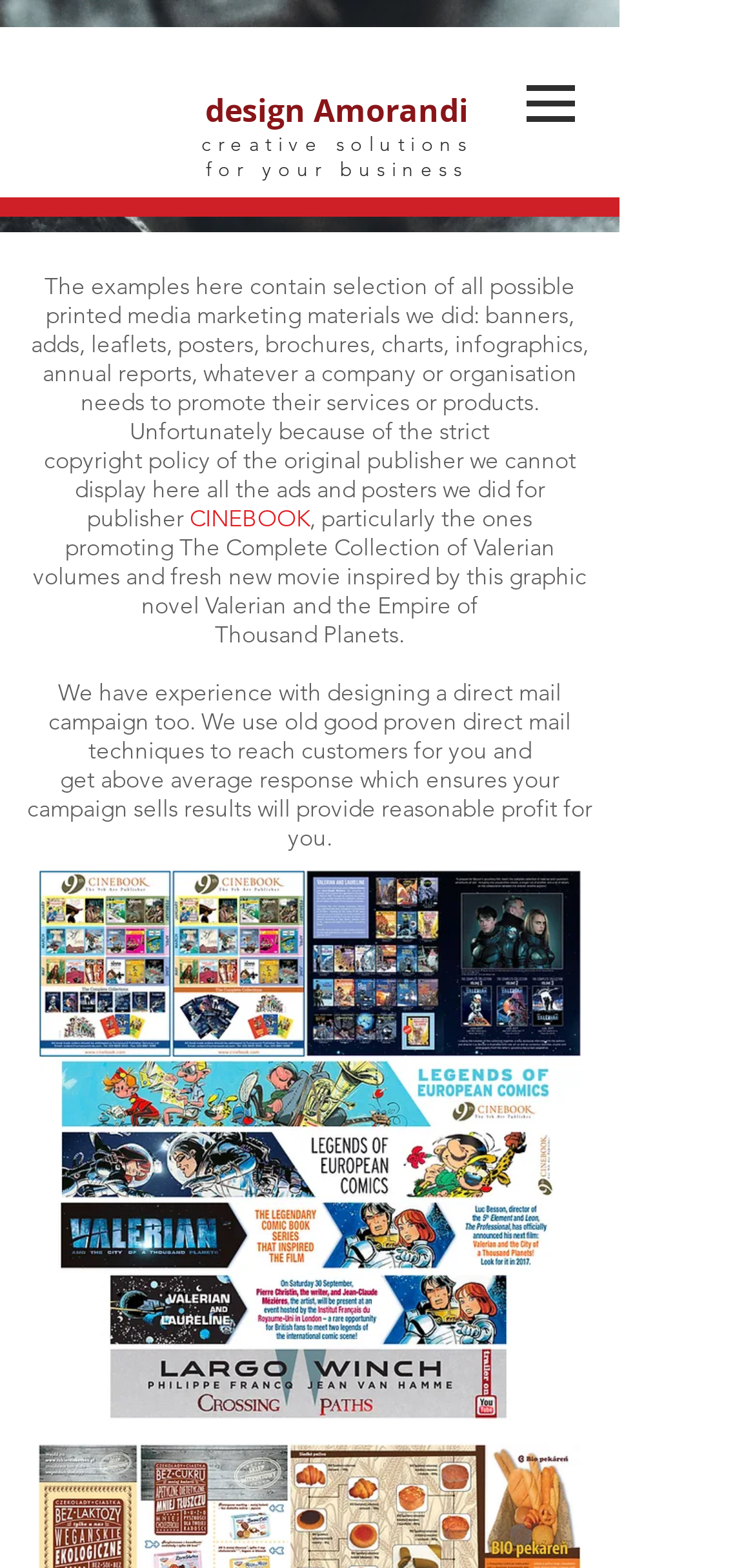What type of services does Design Amorandi offer?
Using the image provided, answer with just one word or phrase.

Graphic design, illustrations, marketing materials